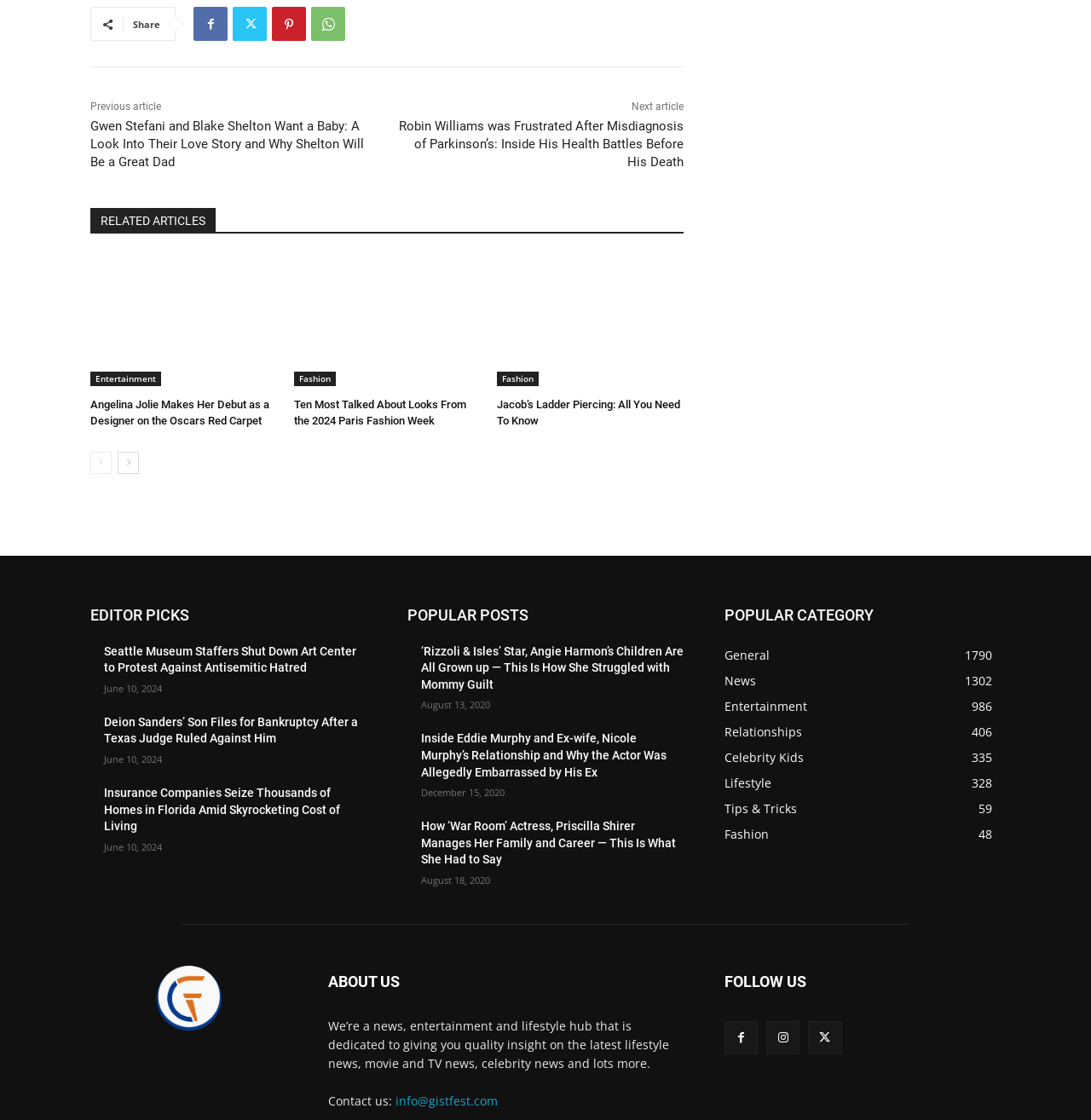Please provide a comprehensive response to the question based on the details in the image: How many categories are listed under 'POPULAR CATEGORY'?

This question can be answered by looking at the 'POPULAR CATEGORY' section. There are eight links under this section, each corresponding to a popular category. Therefore, the answer is 8.